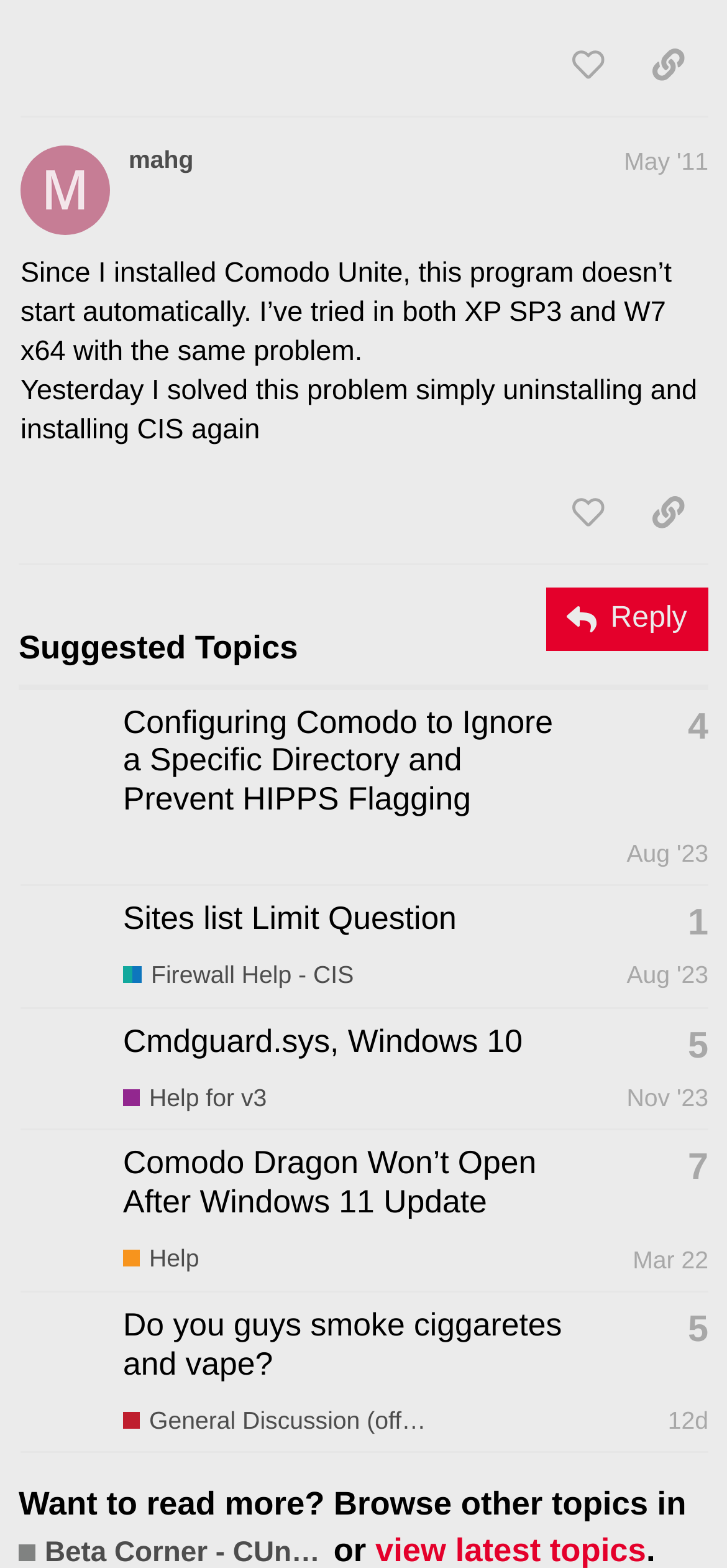Provide a single word or phrase to answer the given question: 
What is the date of the first post of the topic 'Do you guys smoke ciggaretes and vape?'?

Apr 26, 2024